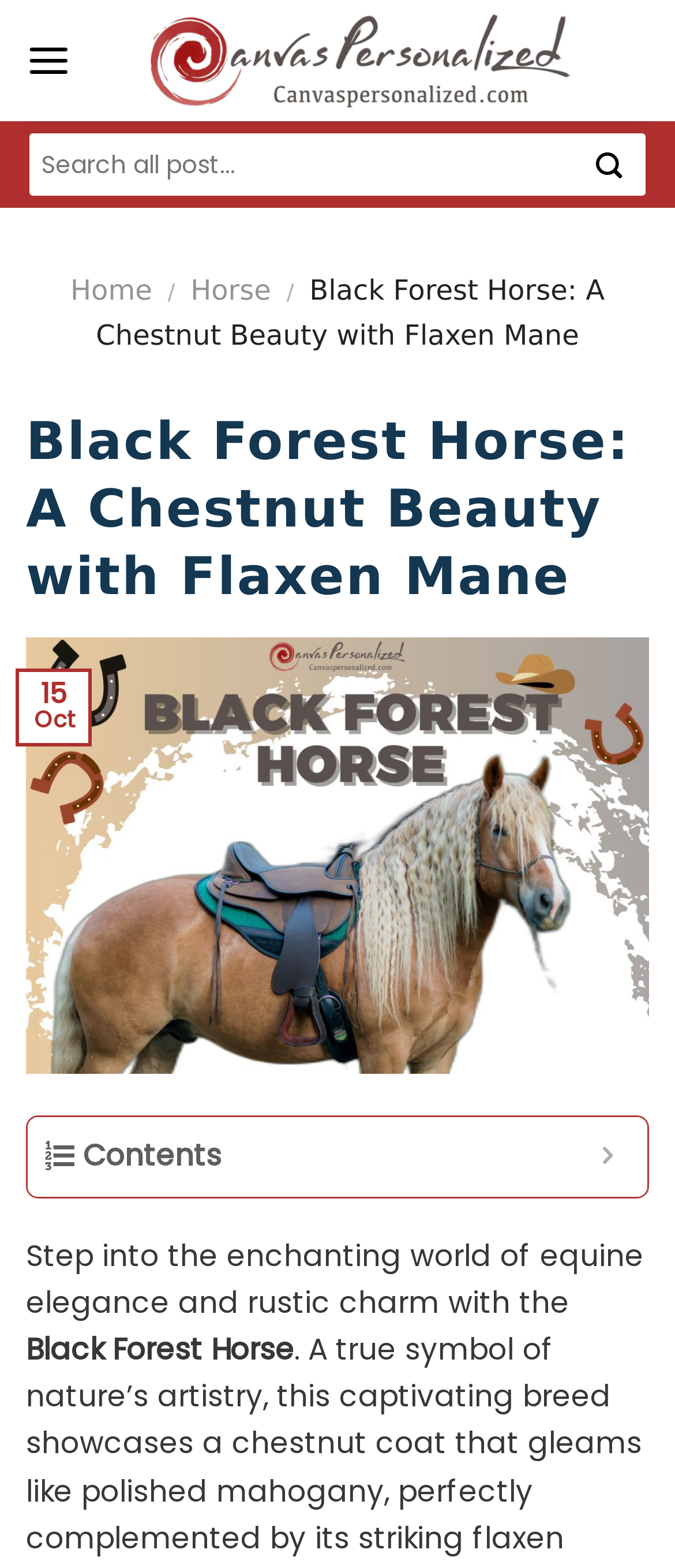Can you find the bounding box coordinates for the UI element given this description: "aria-label="Submit""? Provide the coordinates as four float numbers between 0 and 1: [left, top, right, bottom].

[0.844, 0.087, 0.962, 0.127]